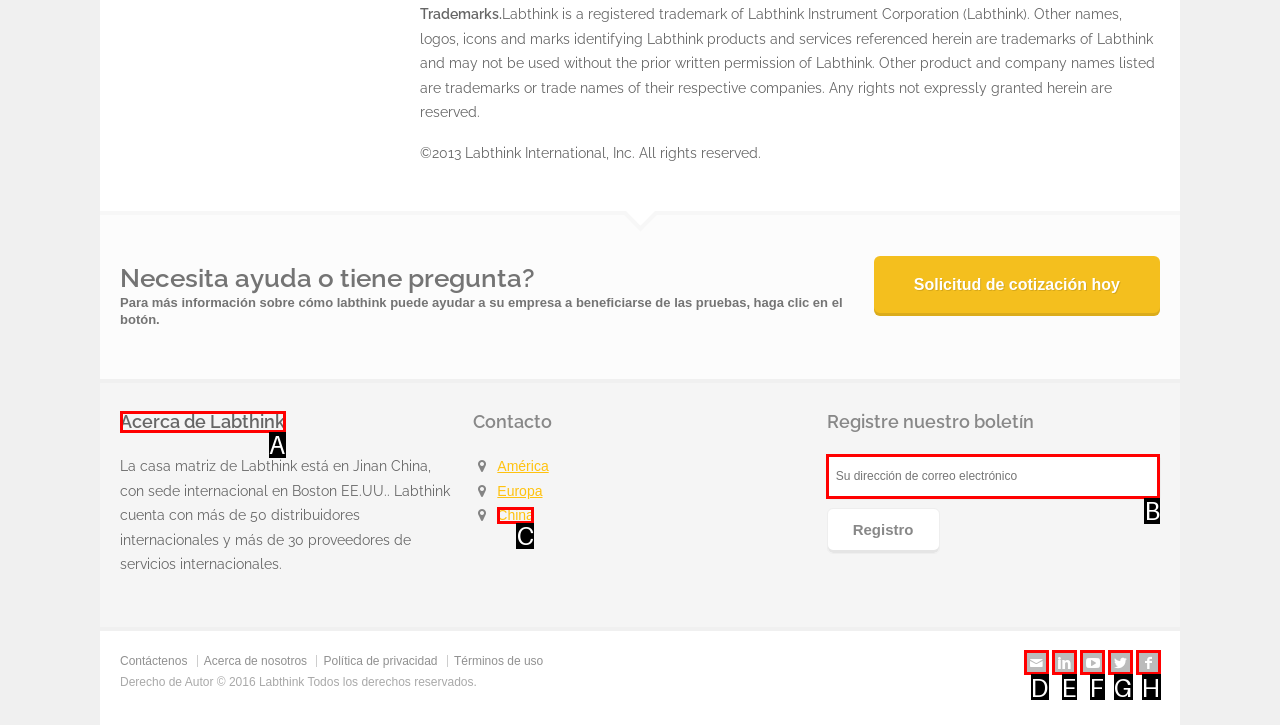Find the option you need to click to complete the following instruction: Check the website's copyright information
Answer with the corresponding letter from the choices given directly.

None